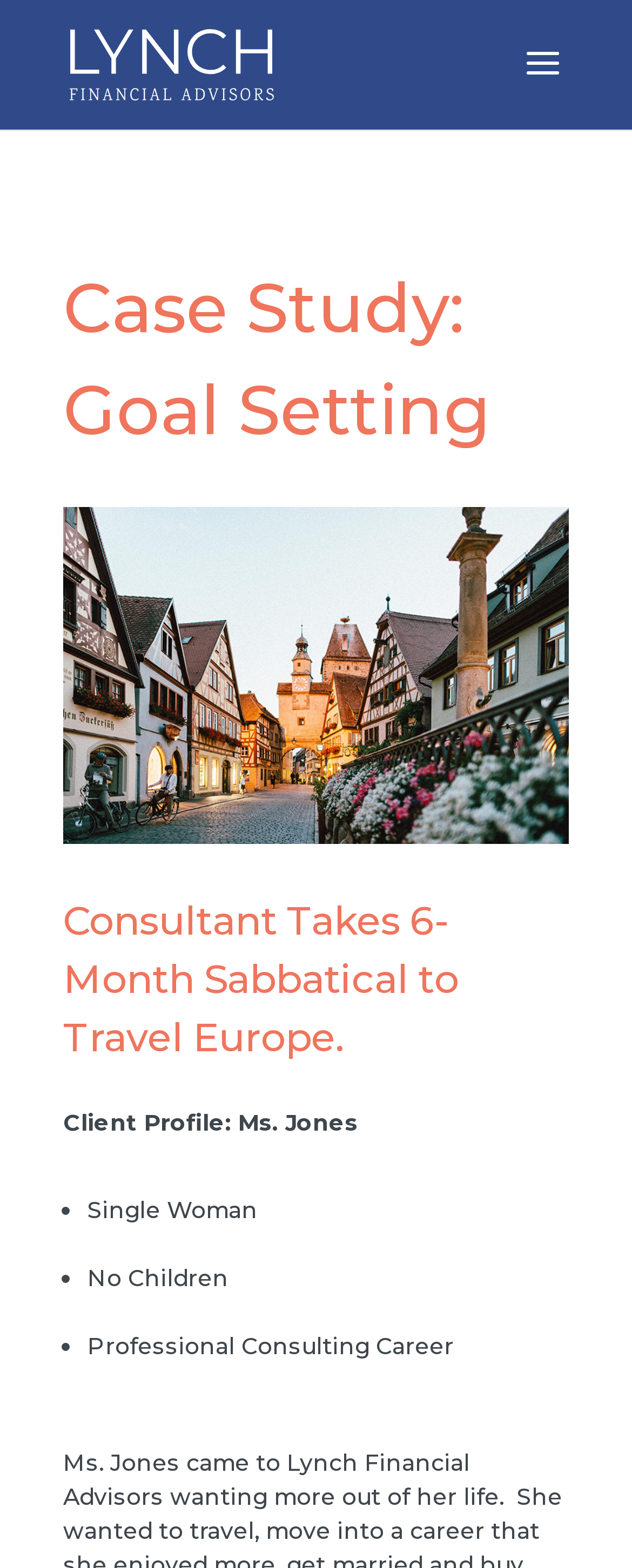Identify and generate the primary title of the webpage.

Case Study: Goal Setting